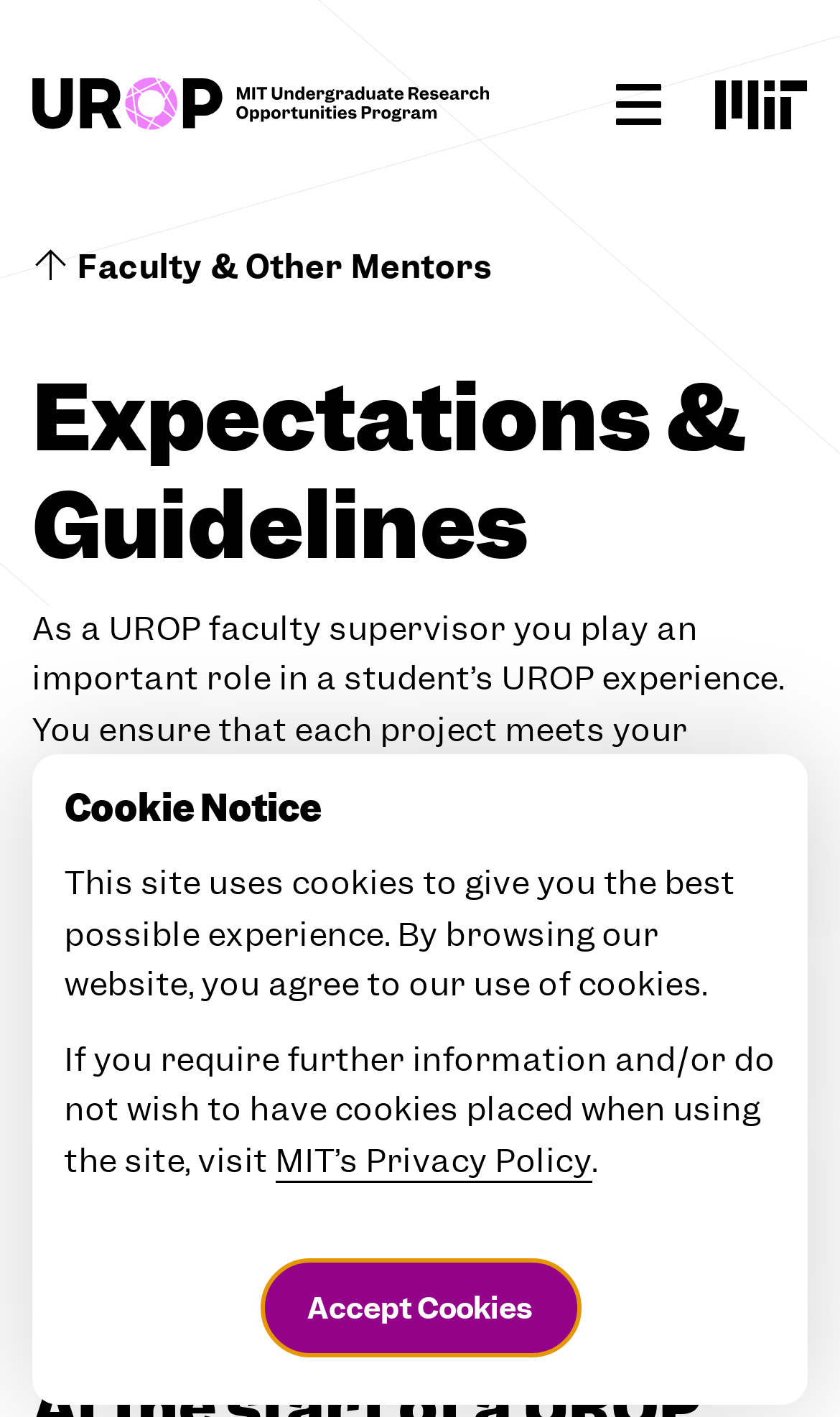What is the purpose of a UROP project?
Look at the screenshot and respond with a single word or phrase.

Rigorous growth experience